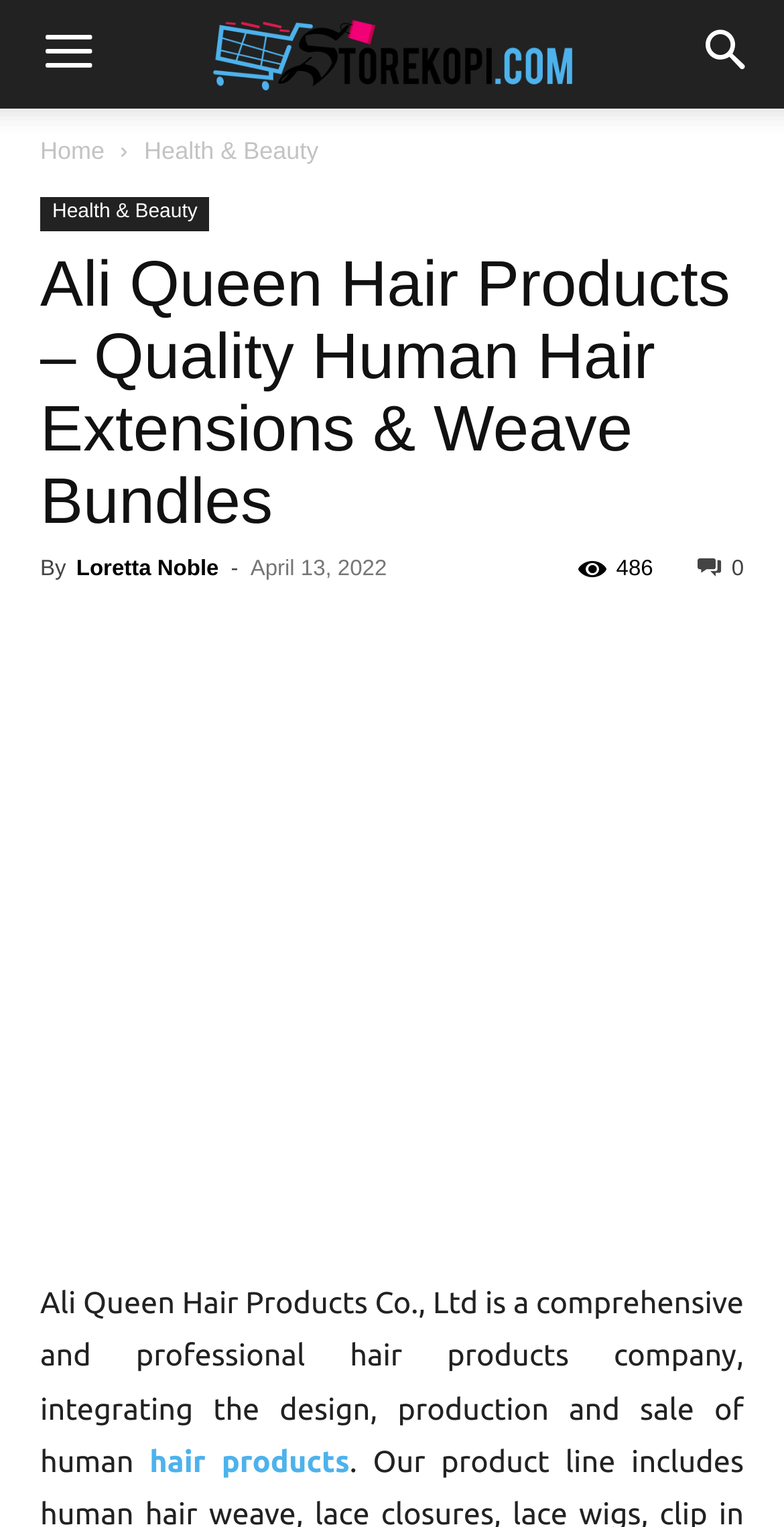Using the image as a reference, answer the following question in as much detail as possible:
How many social media links are there?

I counted the social media links by looking at the icons below the header section. There are five social media links, represented by the icons '', '', '', '', and ''.